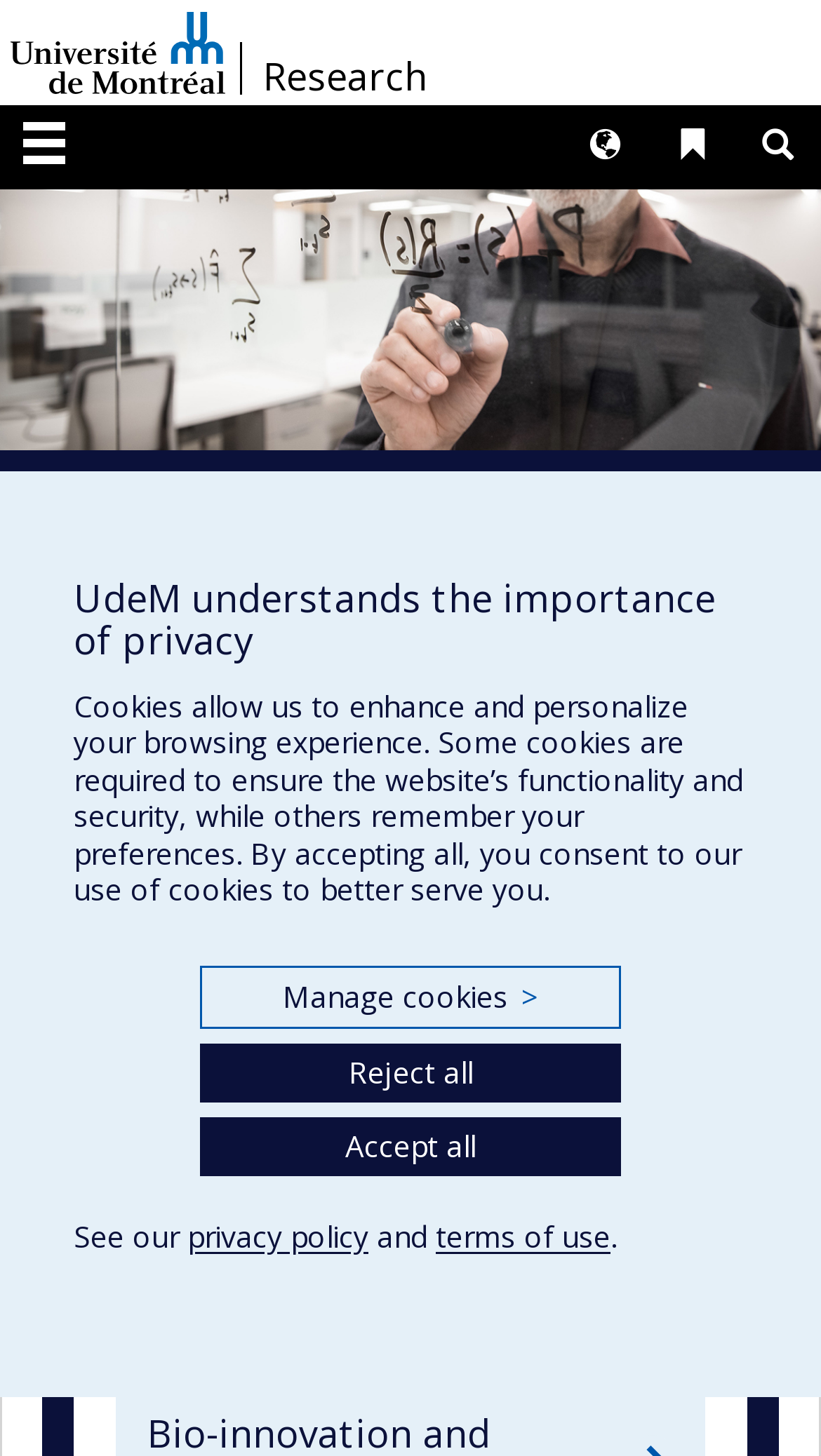Find the bounding box coordinates of the area to click in order to follow the instruction: "Search something".

[0.895, 0.072, 1.0, 0.129]